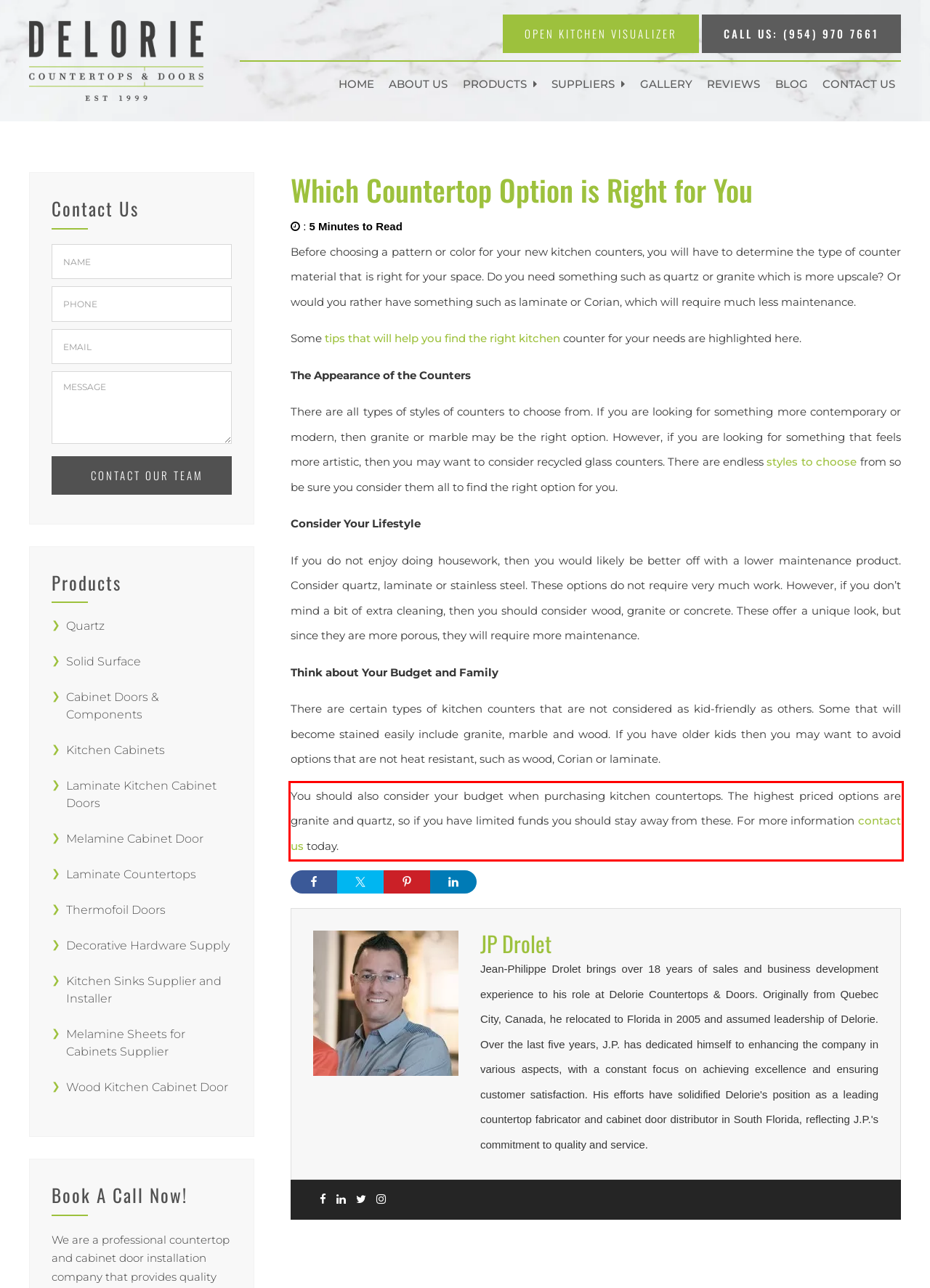Identify the text within the red bounding box on the webpage screenshot and generate the extracted text content.

You should also consider your budget when purchasing kitchen countertops. The highest priced options are granite and quartz, so if you have limited funds you should stay away from these. For more information contact us today.